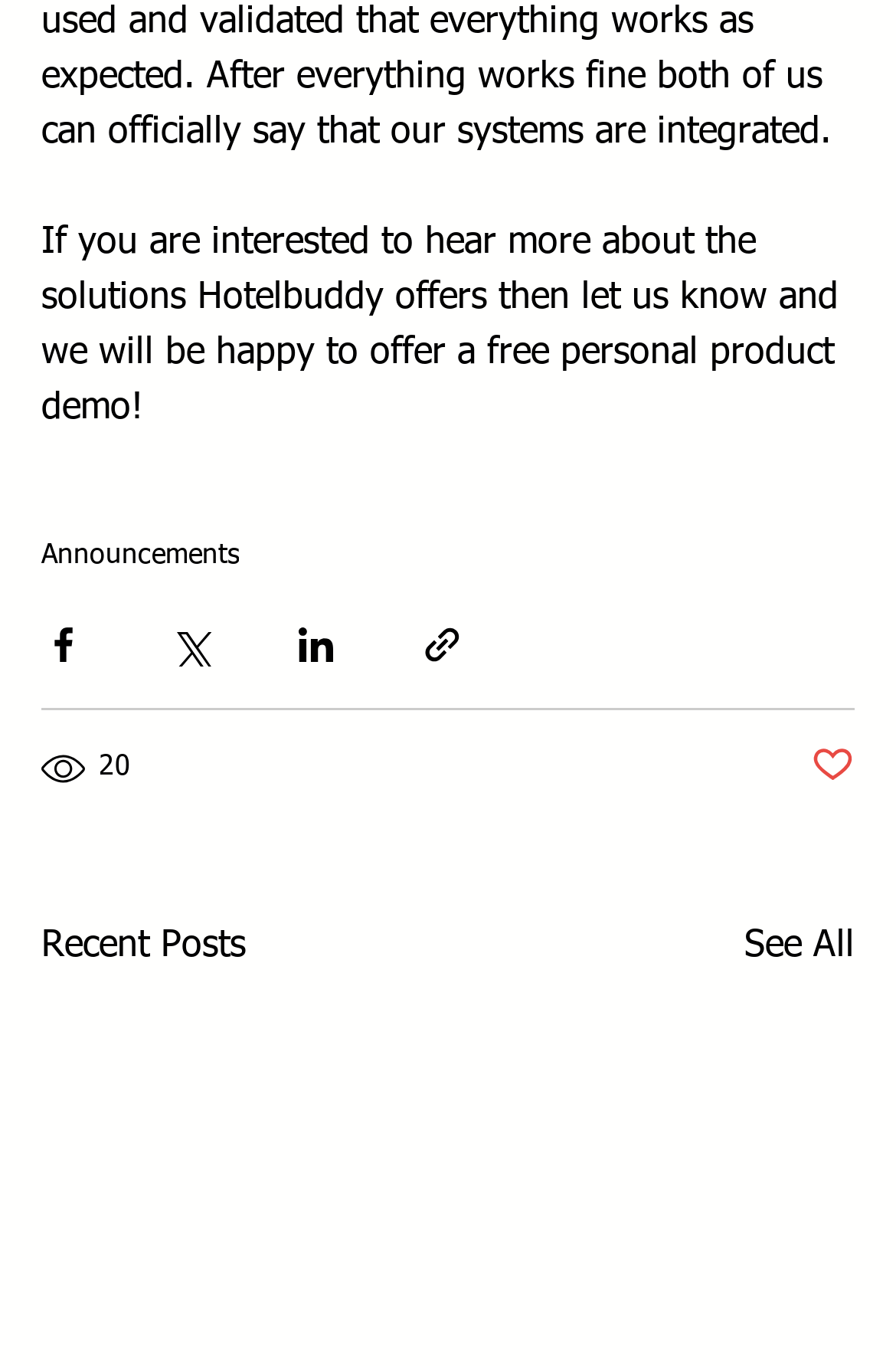How many views does the post have?
Offer a detailed and exhaustive answer to the question.

The text '20 views' indicates that the post has been viewed 20 times.